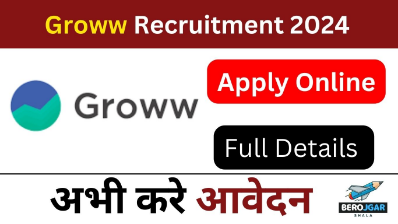Analyze the image and deliver a detailed answer to the question: What is the translation of the Hindi text 'अभी करे आवेदन'?

The caption provides the translation of the Hindi text 'अभी करे आवेदन' as 'Apply now', which is a call to action urging job seekers to take immediate steps.